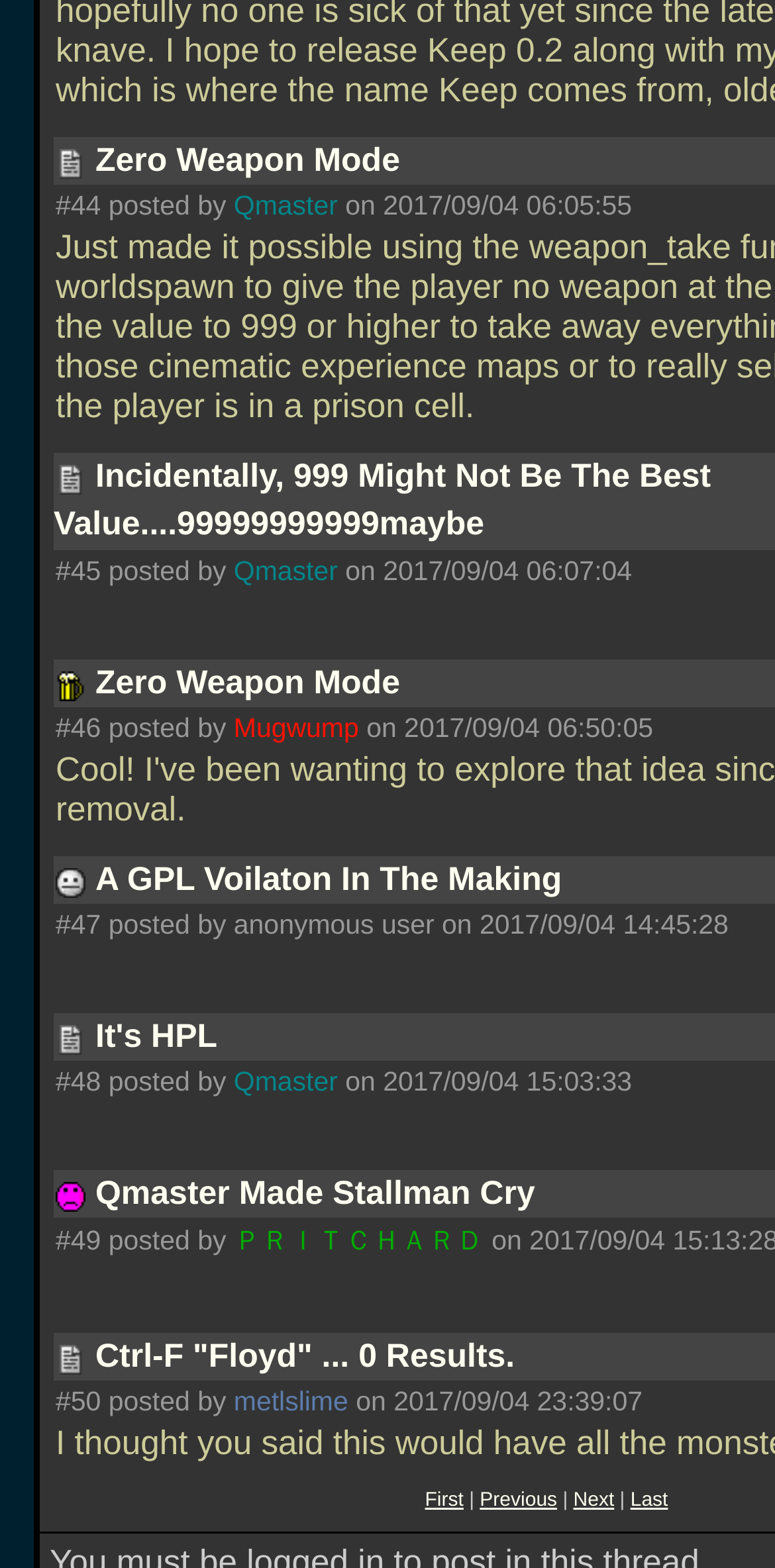Give a concise answer of one word or phrase to the question: 
How many comments are on this page?

50